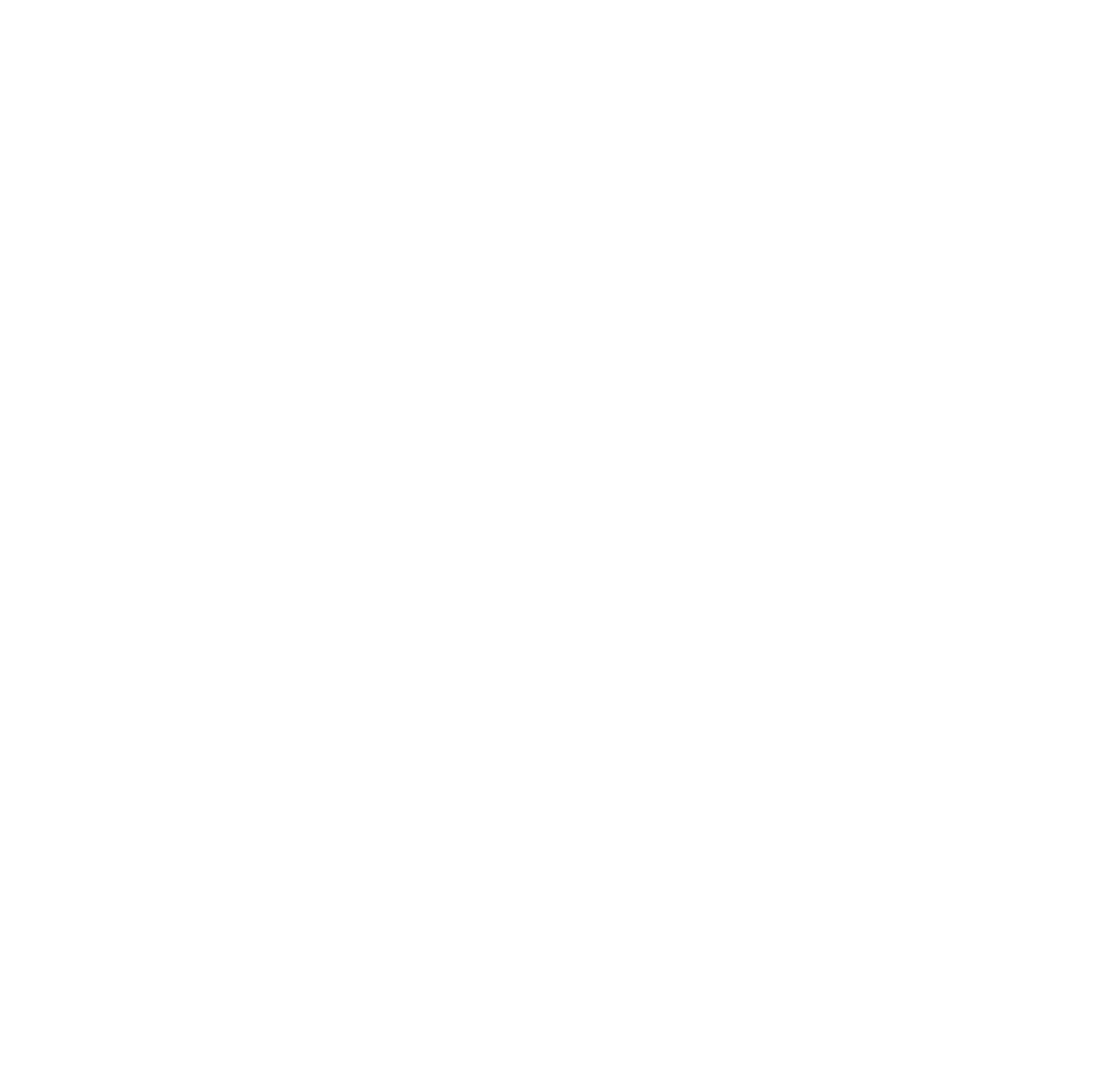Based on the image, give a detailed response to the question: What is the title of the article?

The title of the article is 'Its Not Just The Sales Team Responsbile For Revenues', which can be found in the heading element with the bounding box coordinates [0.051, 0.091, 0.949, 0.116].